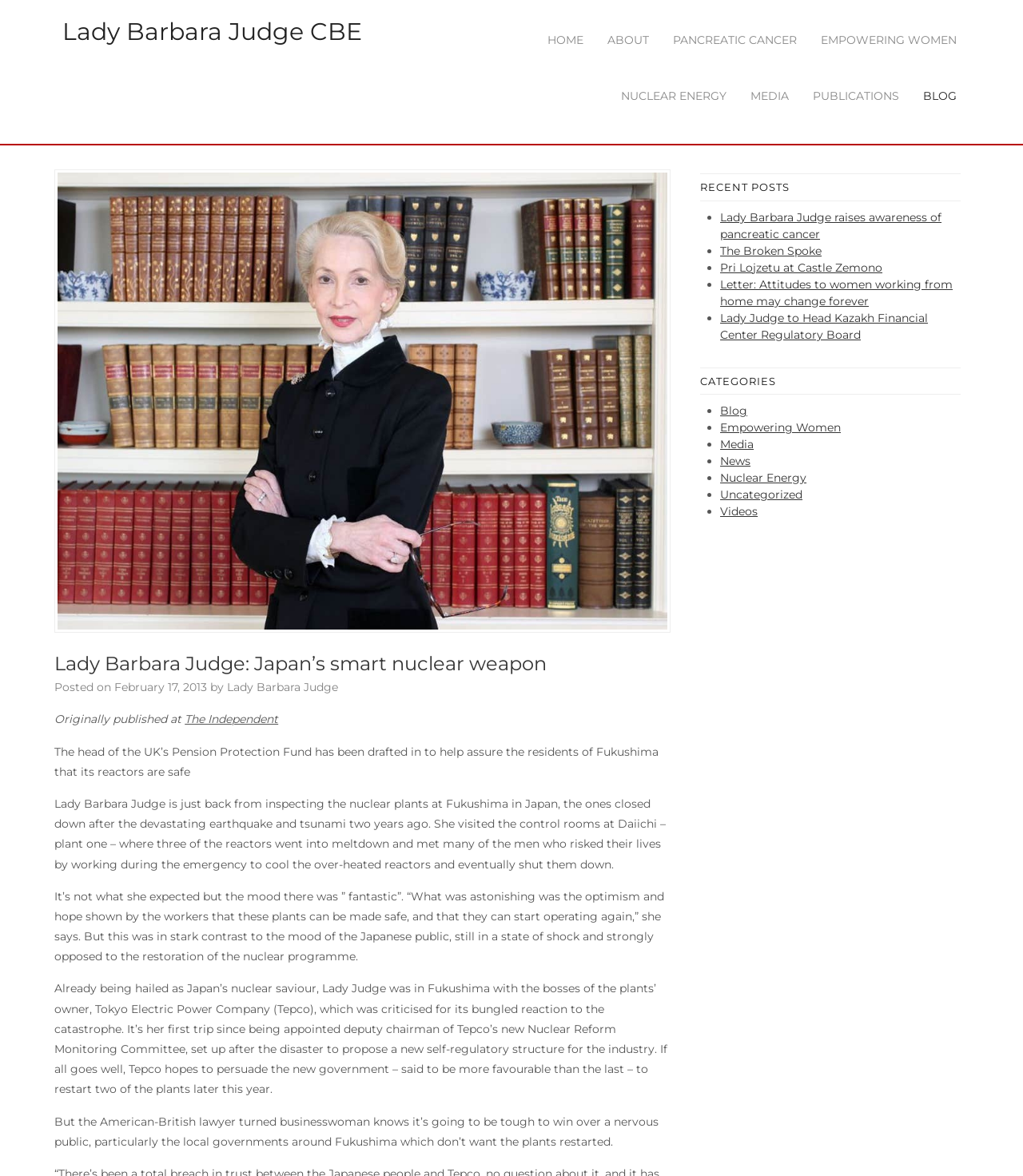How many recent posts are listed on the webpage?
Please answer the question with as much detail as possible using the screenshot.

The webpage lists recent posts under the heading 'RECENT POSTS', and there are five links listed, each with a brief description of the post.